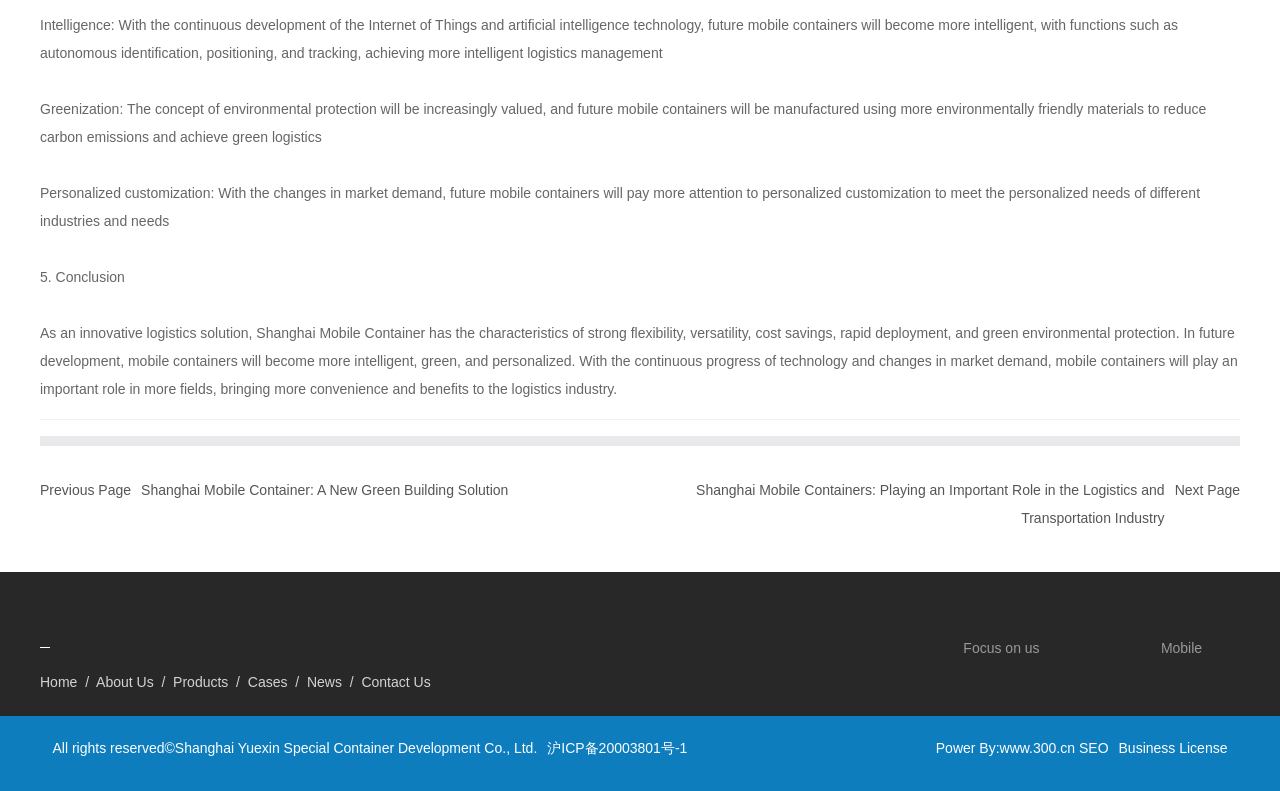Provide a brief response to the question below using a single word or phrase: 
What are the main sections of the website?

Home, About Us, Products, Case, News, Contact Us